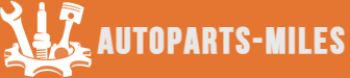What type of engines does Autoparts-Miles offer for sale?
By examining the image, provide a one-word or phrase answer.

Jaguar